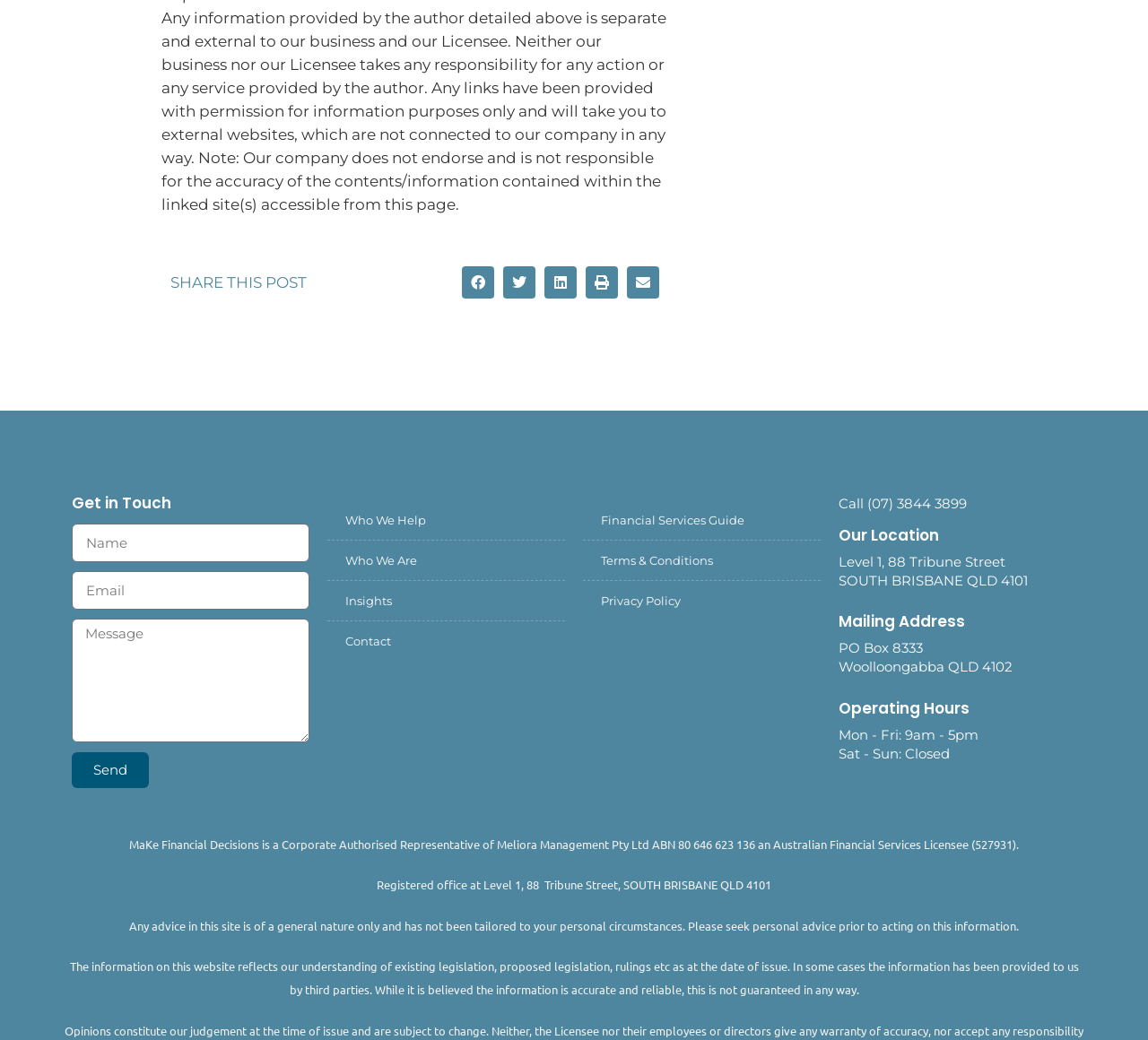Please identify the bounding box coordinates of the clickable area that will allow you to execute the instruction: "Share on email".

[0.546, 0.256, 0.574, 0.287]